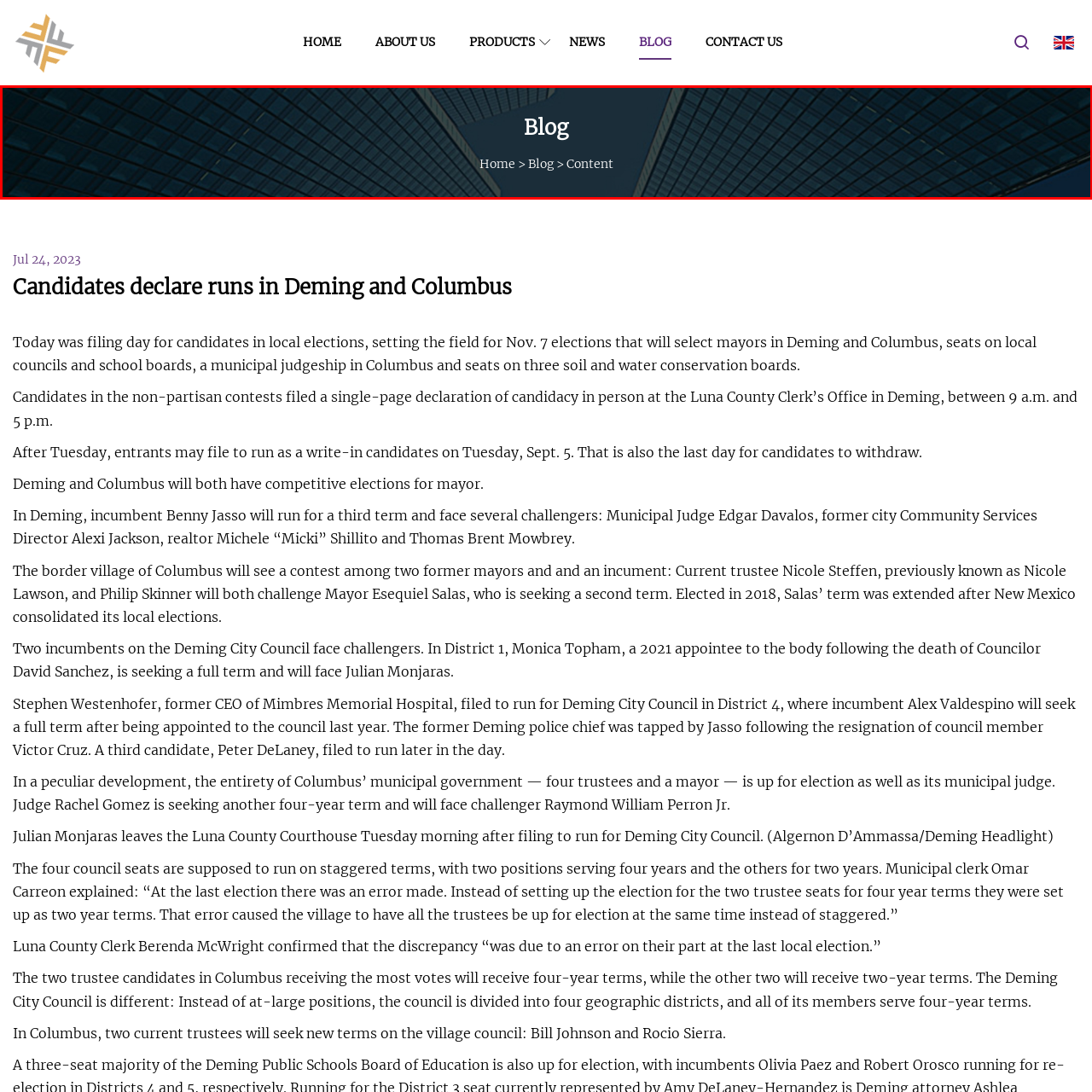Provide a comprehensive description of the image contained within the red rectangle.

This image serves as a banner for the blog section of the Hangzhou Work Lamp Co., Ltd website. The visually striking design features a modern, sleek aesthetic highlighted by a dark background and sharp geometric lines, emphasizing the company's innovative approach. The text "Blog" is prominently displayed, guiding visitors through the website's content hierarchy with navigation links to "Home" and "Content." This setup not only enhances user experience but also showcases the company's commitment to professionalism and creativity in their online presence.